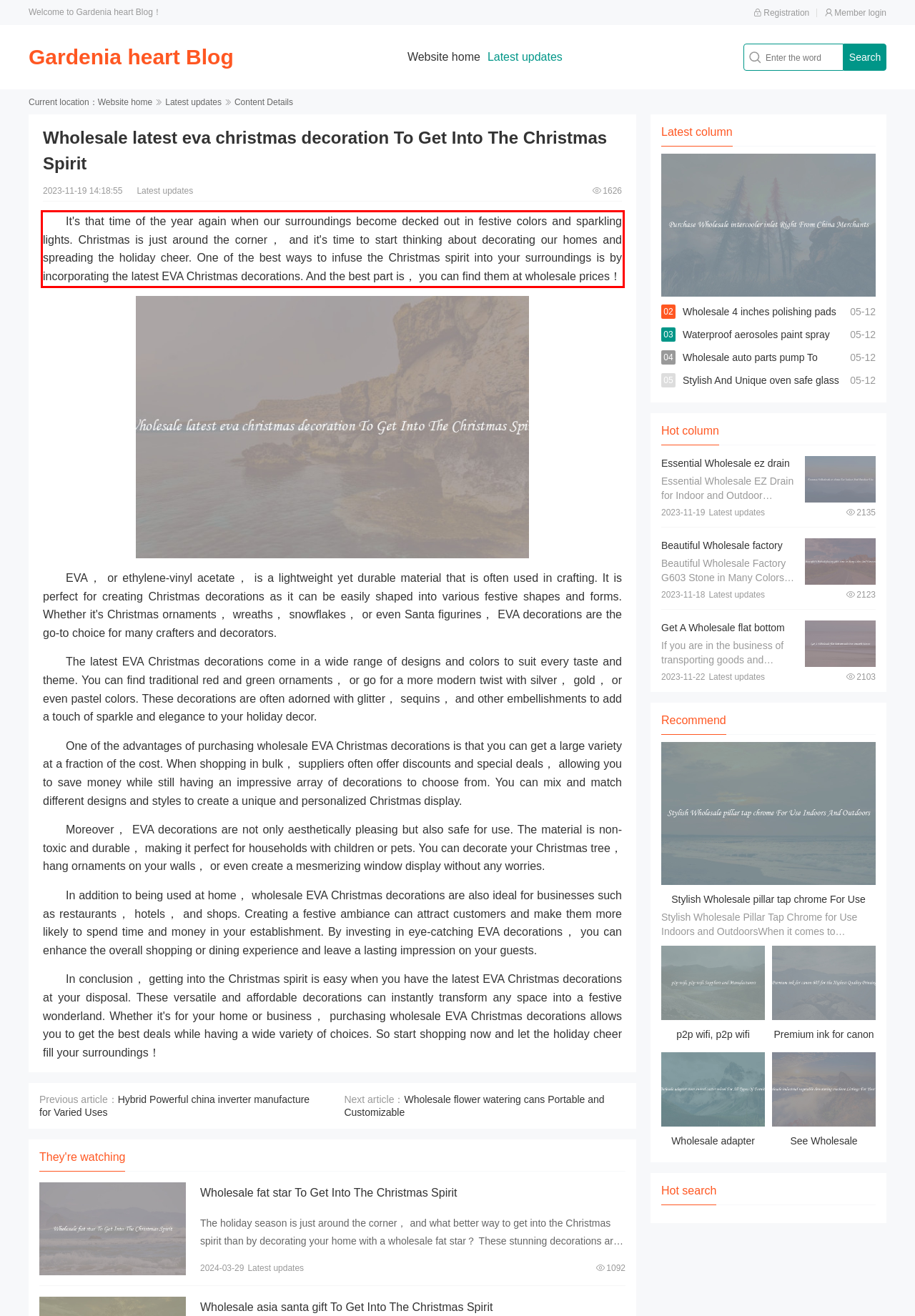Review the screenshot of the webpage and recognize the text inside the red rectangle bounding box. Provide the extracted text content.

It's that time of the year again when our surroundings become decked out in festive colors and sparkling lights. Christmas is just around the corner， and it's time to start thinking about decorating our homes and spreading the holiday cheer. One of the best ways to infuse the Christmas spirit into your surroundings is by incorporating the latest EVA Christmas decorations. And the best part is， you can find them at wholesale prices！